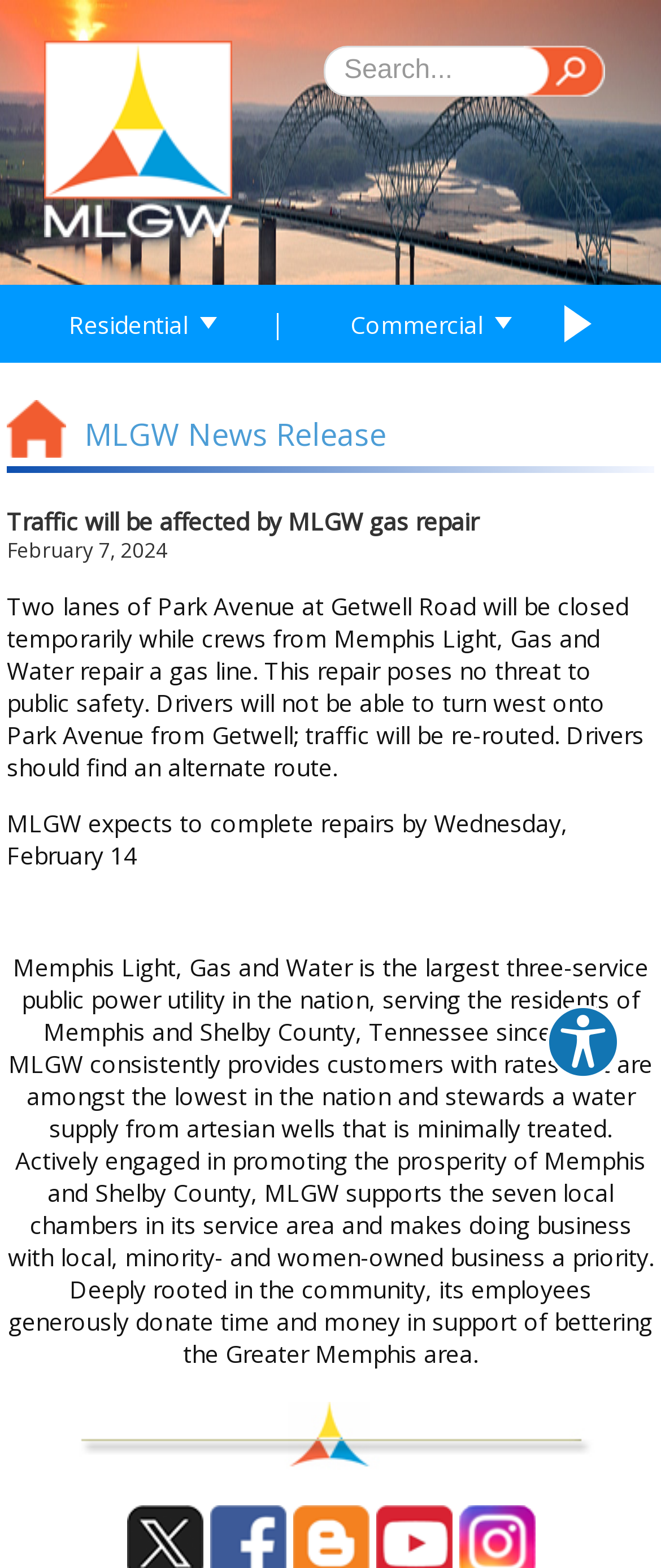What is the name of the utility company mentioned on the webpage?
Please use the image to provide an in-depth answer to the question.

The webpage mentions Memphis Light, Gas and Water as the largest three-service public power utility in the nation, serving the residents of Memphis and Shelby County, Tennessee since 1939.